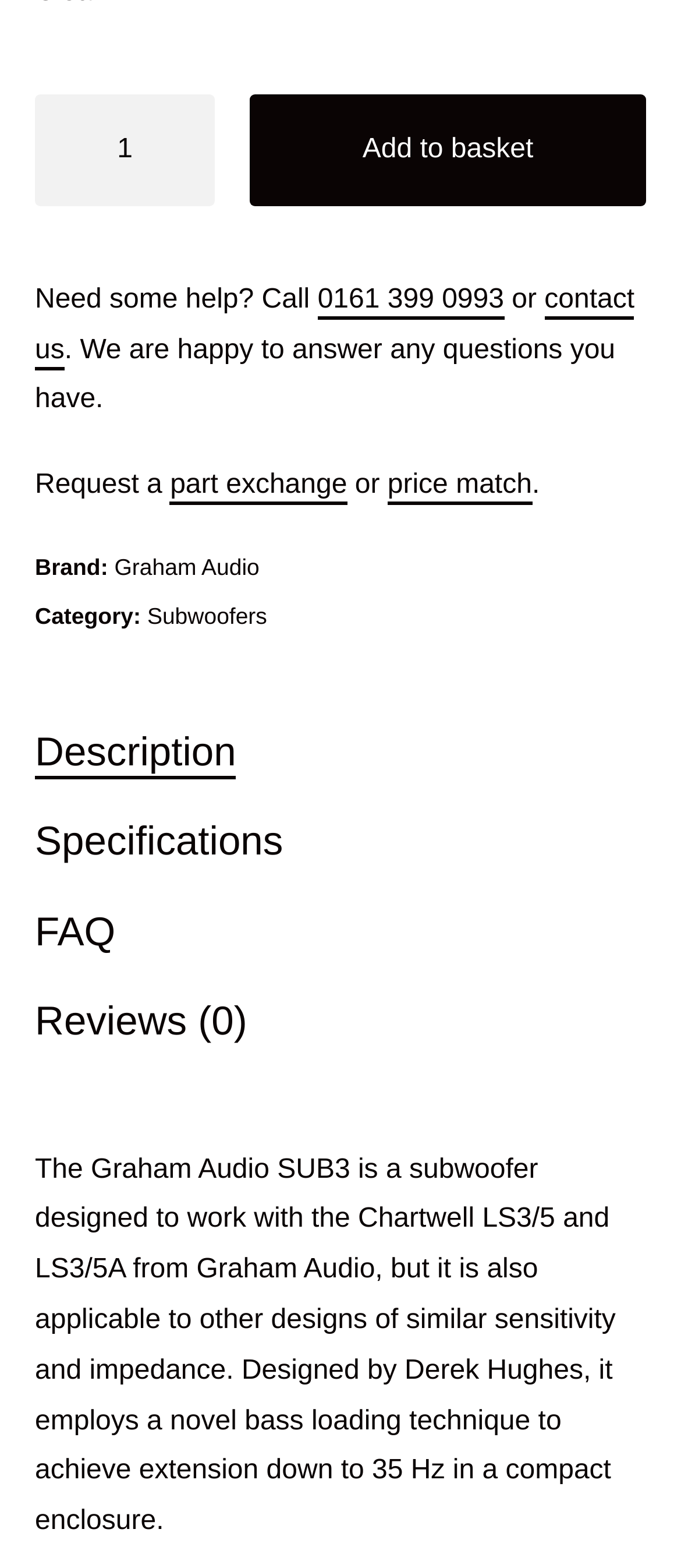Please specify the bounding box coordinates of the region to click in order to perform the following instruction: "Change product quantity".

[0.051, 0.06, 0.315, 0.131]